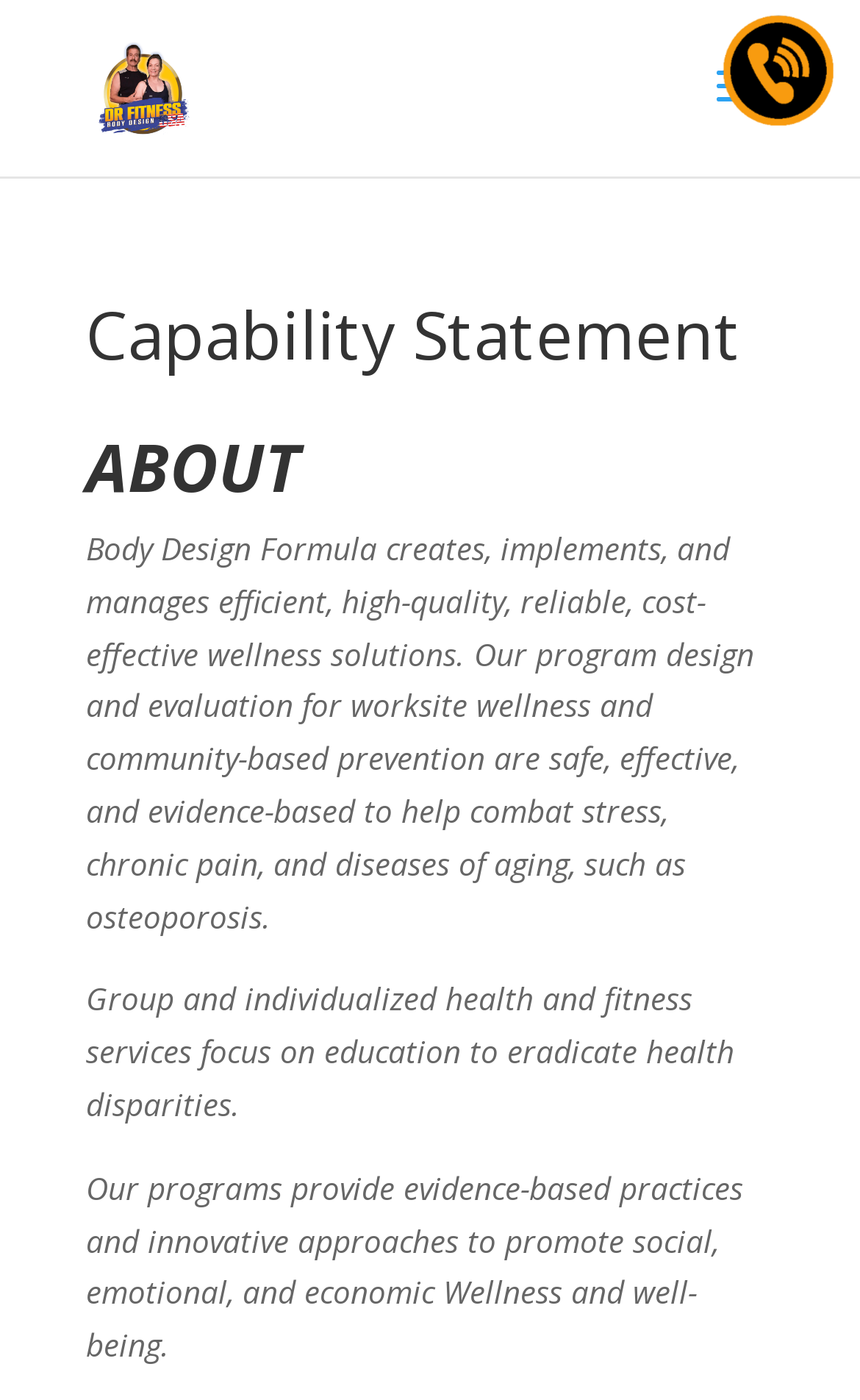What is the purpose of the programs provided by Dr Fitness International?
Answer the question with a detailed explanation, including all necessary information.

According to the StaticText element 'Our programs provide evidence-based practices and innovative approaches to promote social, emotional, and economic Wellness and well-being.', the purpose of the programs provided by Dr Fitness International is to promote wellness and well-being. This implies that the company's programs are designed to improve the overall health and quality of life of its clients.